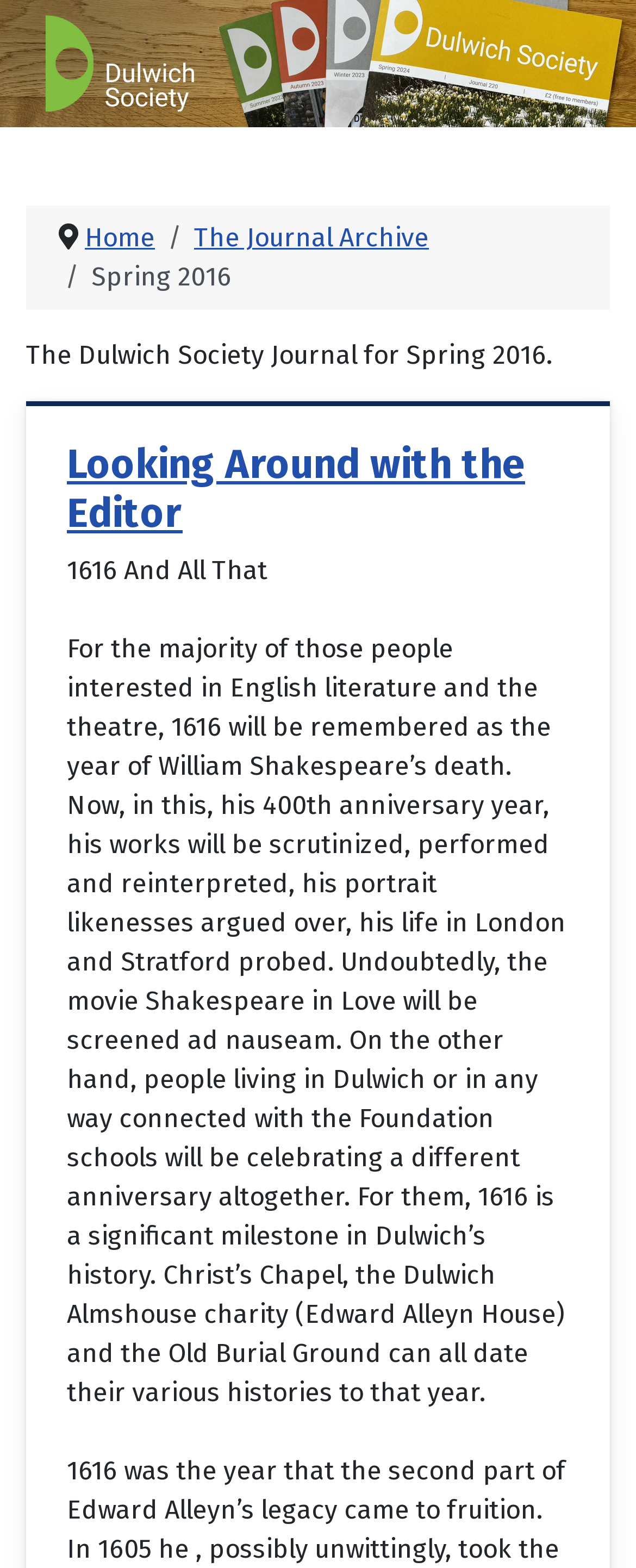Explain in detail what you observe on this webpage.

The webpage appears to be an archive of the Dulwich Society Journal, specifically showcasing the Spring 2016 edition. At the top, there is a prominent link titled "The Journal" accompanied by an image, spanning the entire width of the page. Below this, a navigation section labeled "Breadcrumbs" contains three links: "Home", "The Journal Archive", and a static text element displaying the title "Spring 2016".

Further down, a heading titled "Looking Around with the Editor" is situated, which contains a link with the same title. Below this heading, there are two static text elements. The first one is titled "1616 And All That", and the second is a lengthy paragraph discussing the significance of the year 1616 in relation to William Shakespeare and Dulwich's history. This paragraph is positioned near the middle of the page, taking up a substantial amount of vertical space.